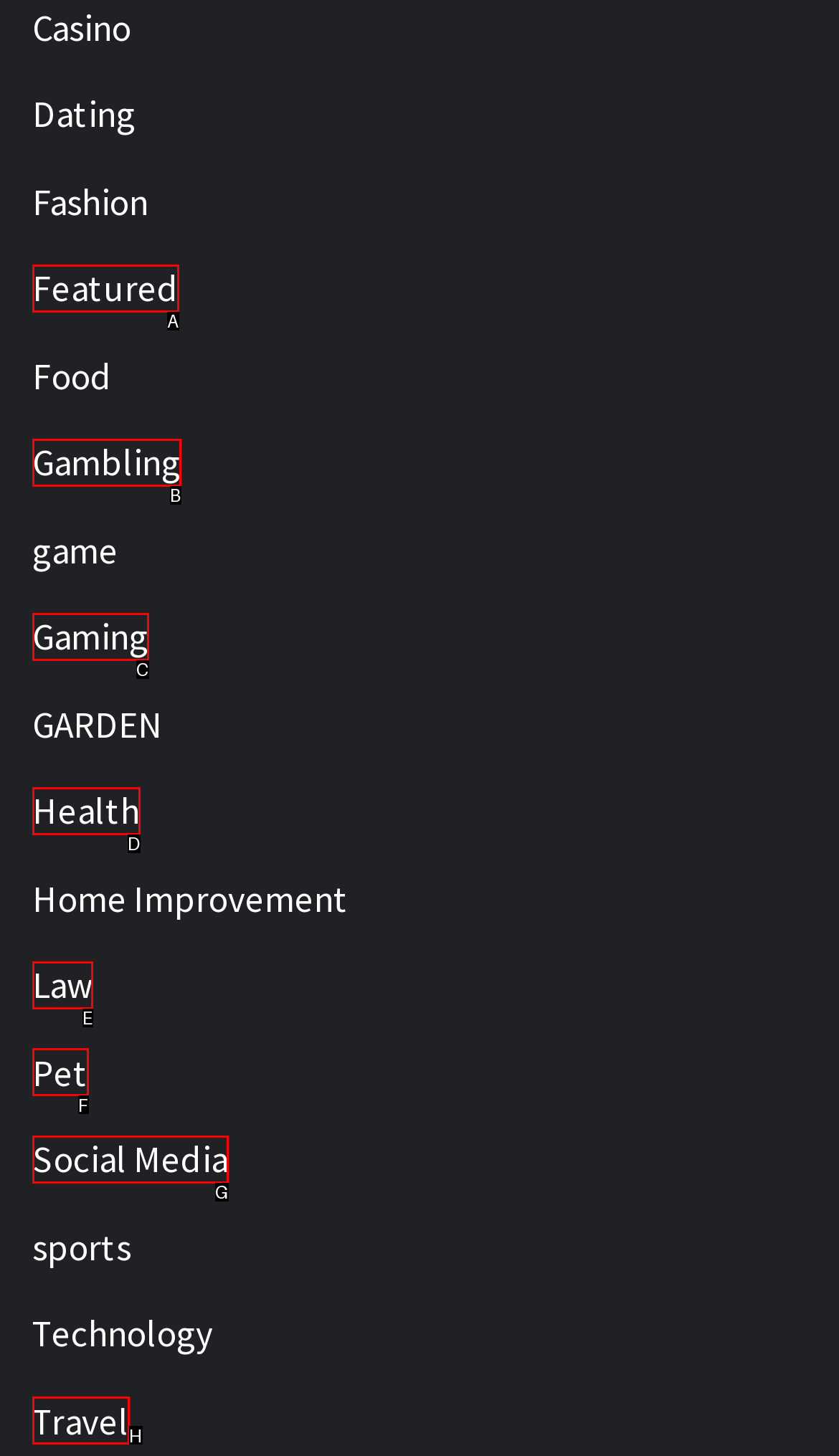Identify which HTML element aligns with the description: Law
Answer using the letter of the correct choice from the options available.

E